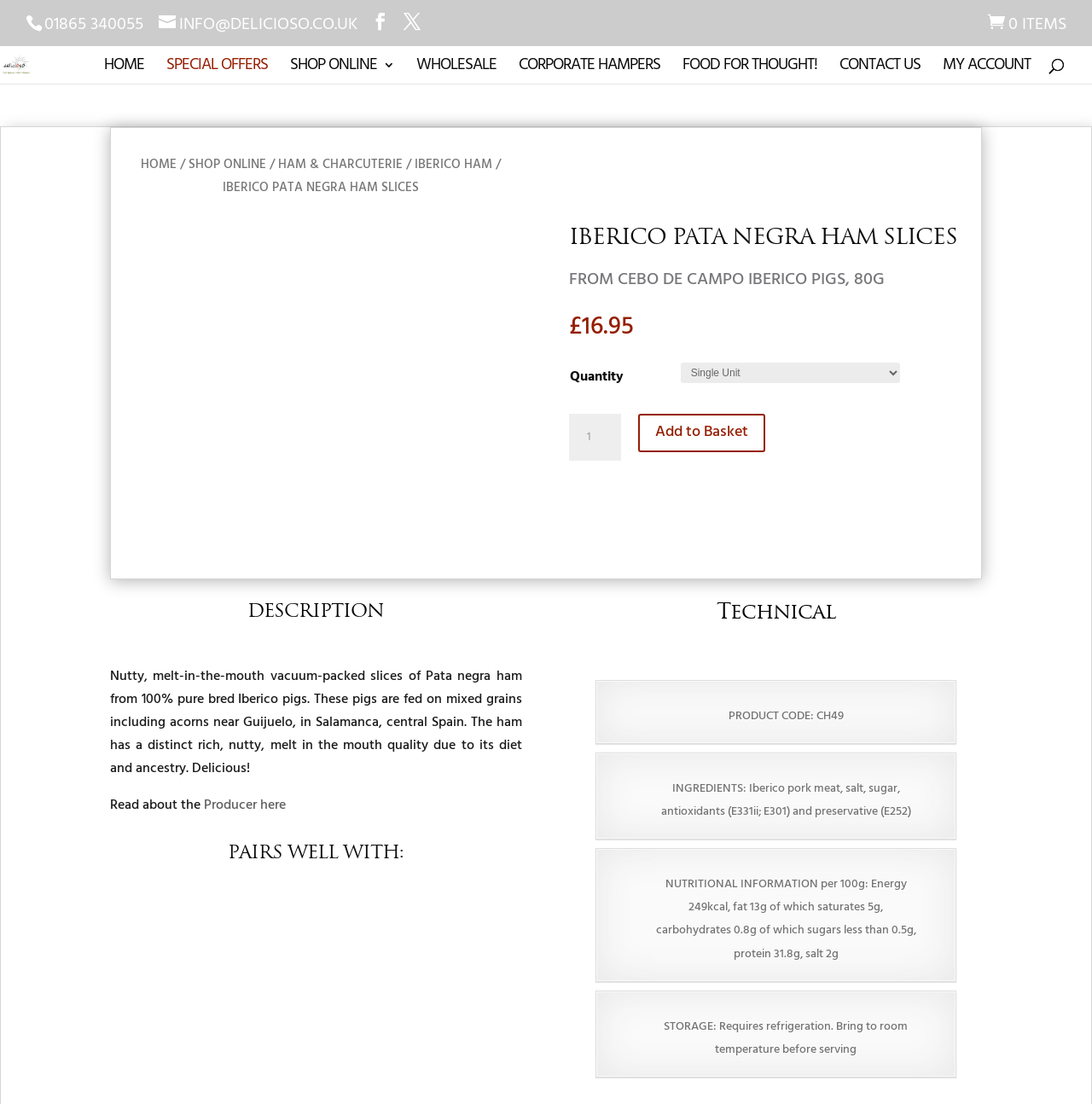Please answer the following question using a single word or phrase: What is the price of IBERICO PATA NEGRA HAM SLICES?

£16.95